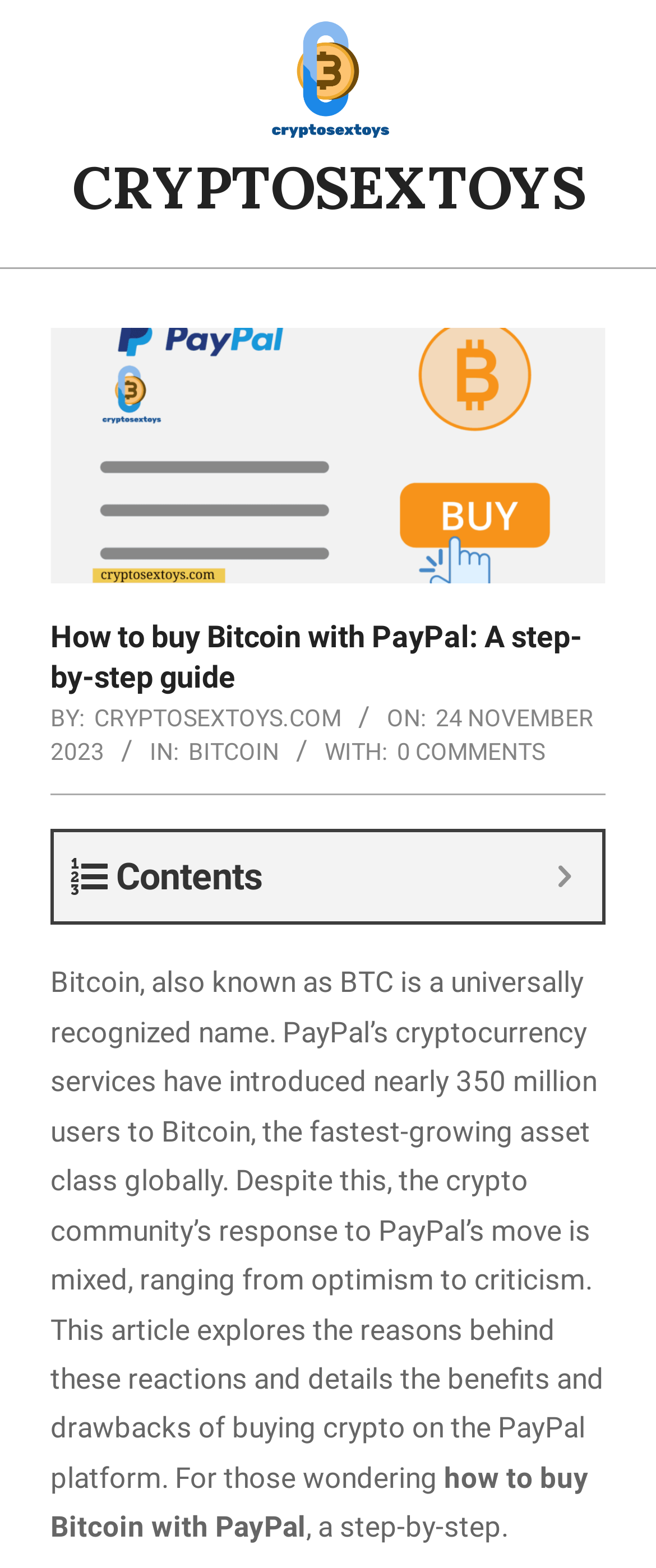Provide a comprehensive description of the webpage.

The webpage is a guide on "How to Buy Bitcoin with PayPal" and provides a step-by-step tutorial for secure and convenient digital currency transactions. At the top-left corner, there is a link to "cryptosextoys" accompanied by an image with the same name. Next to it, there is a larger link to "CRYPTOSEXTOYS" that spans almost the entire width of the page.

Below these links, there is a prominent image related to "how-to-buy-bitcoin-with-paypal" that takes up a significant portion of the page. Adjacent to the image, there is a heading that reads "How to buy Bitcoin with PayPal: A step-by-step guide". 

Underneath the heading, there are several lines of text that provide information about the author and publication date. The text "BY: CRYPTOSEXTOYS.COM" is followed by the date "Friday, November 24, 2023, 3:45 am". 

Further down, there are several links and text sections that categorize the article. The categories include "IN: BITCOIN" and "WITH: PayPal". There is also a link to "0 COMMENTS" at the bottom of this section.

The main content of the webpage starts below these categories. It begins with a header that reads "Contents" and has a button next to it. The article then dives into the topic, explaining the benefits and drawbacks of buying crypto on the PayPal platform. The text is divided into several paragraphs, with the first paragraph introducing the topic and subsequent paragraphs providing more details.